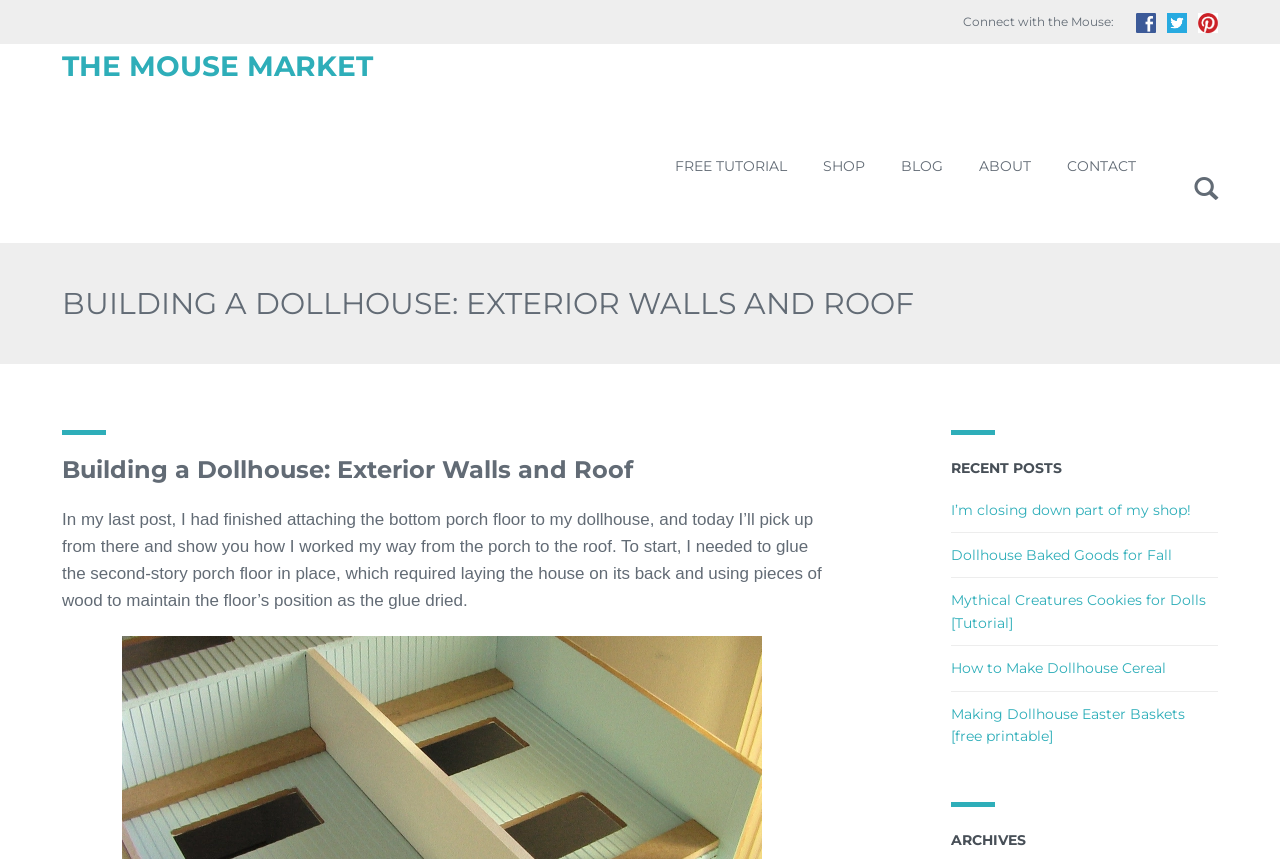Please identify the bounding box coordinates of the element on the webpage that should be clicked to follow this instruction: "Search for something". The bounding box coordinates should be given as four float numbers between 0 and 1, formatted as [left, top, right, bottom].

[0.821, 0.283, 0.952, 0.377]